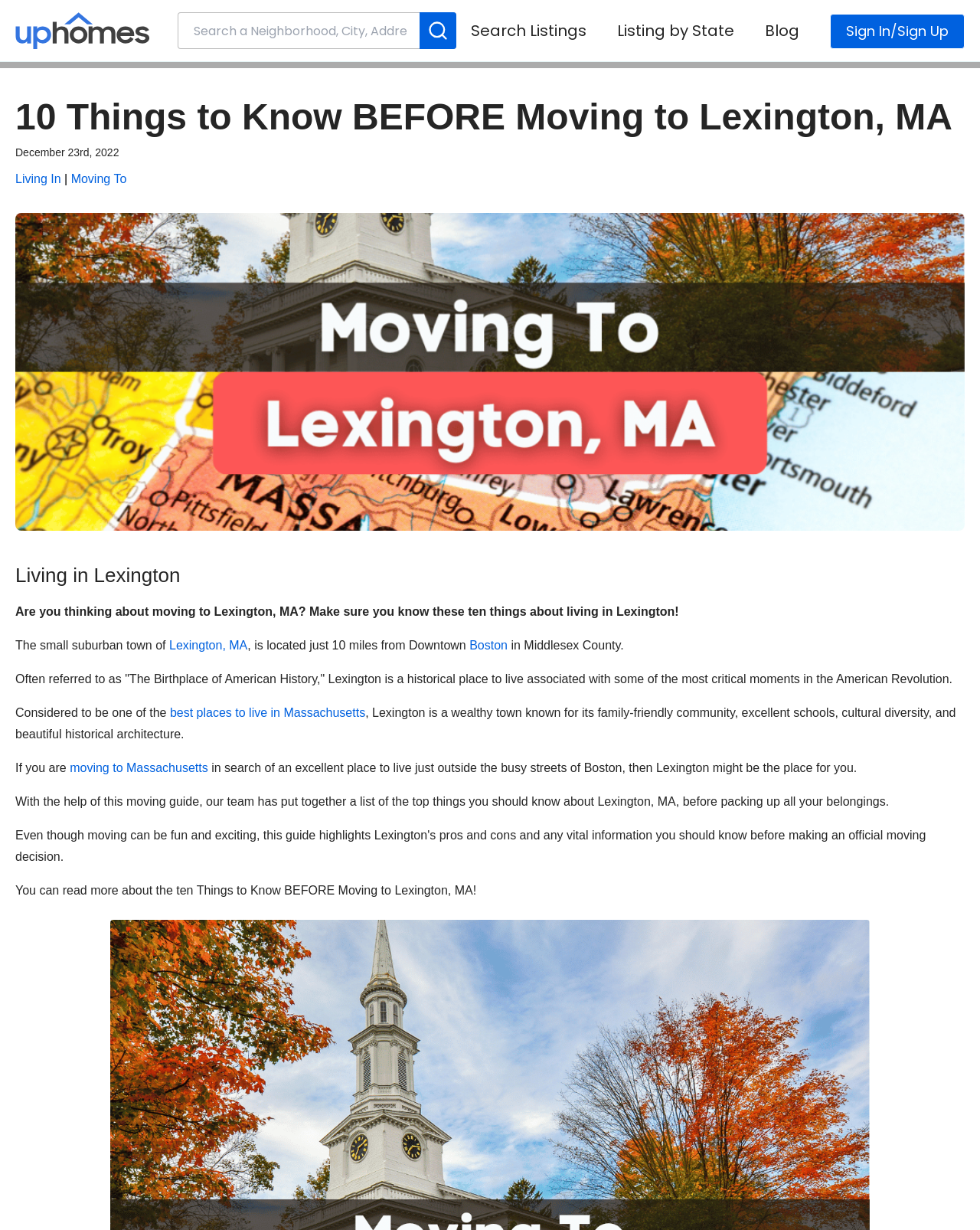Based on the visual content of the image, answer the question thoroughly: What is Lexington known for?

I found this answer by reading the text on the webpage, specifically the sentence 'Lexington is a wealthy town known for its family-friendly community, excellent schools, cultural diversity, and beautiful historical architecture.' This sentence lists the things that Lexington is known for.